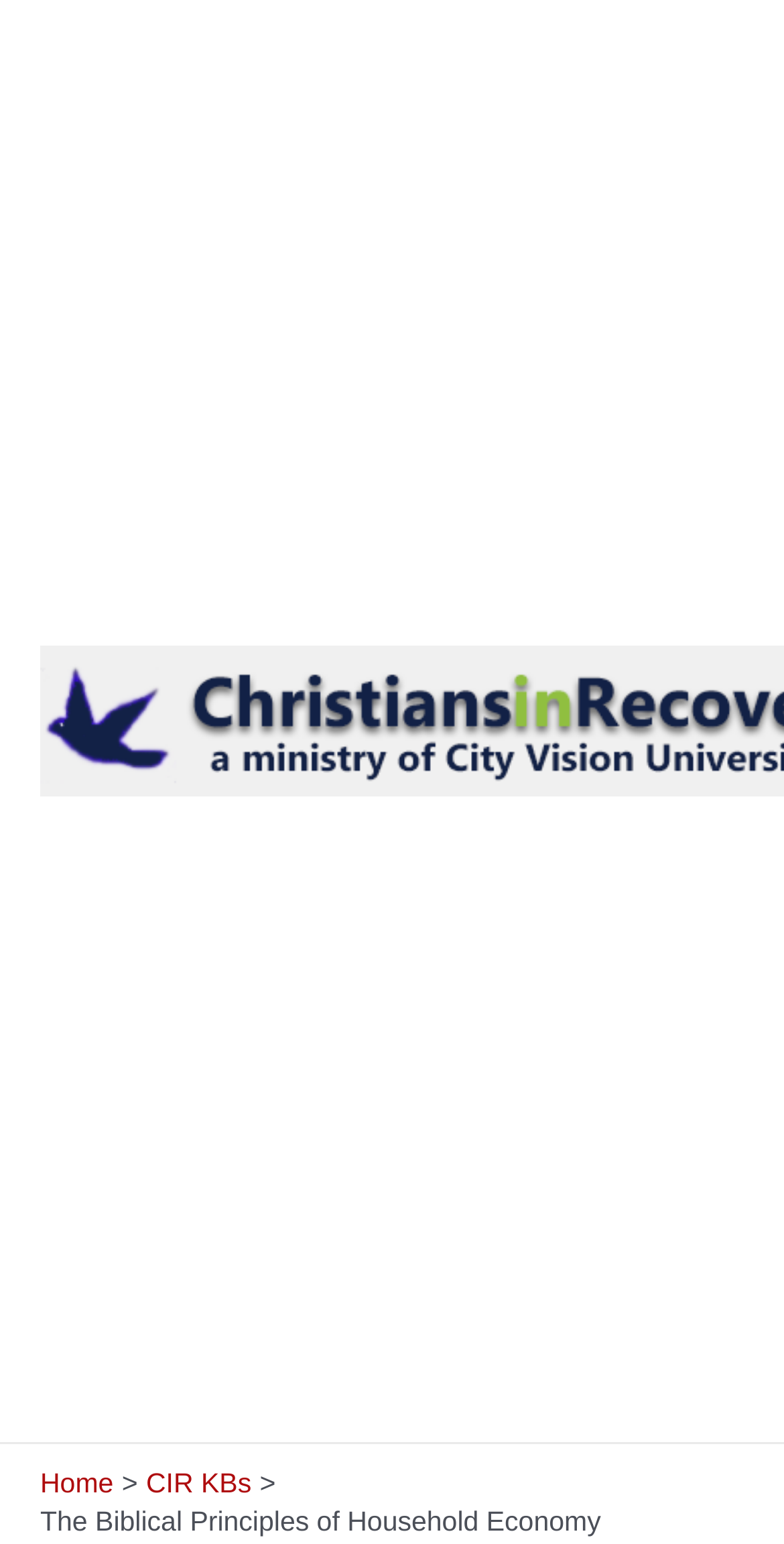Extract the main heading from the webpage content.

The Biblical Principles of Household Economy